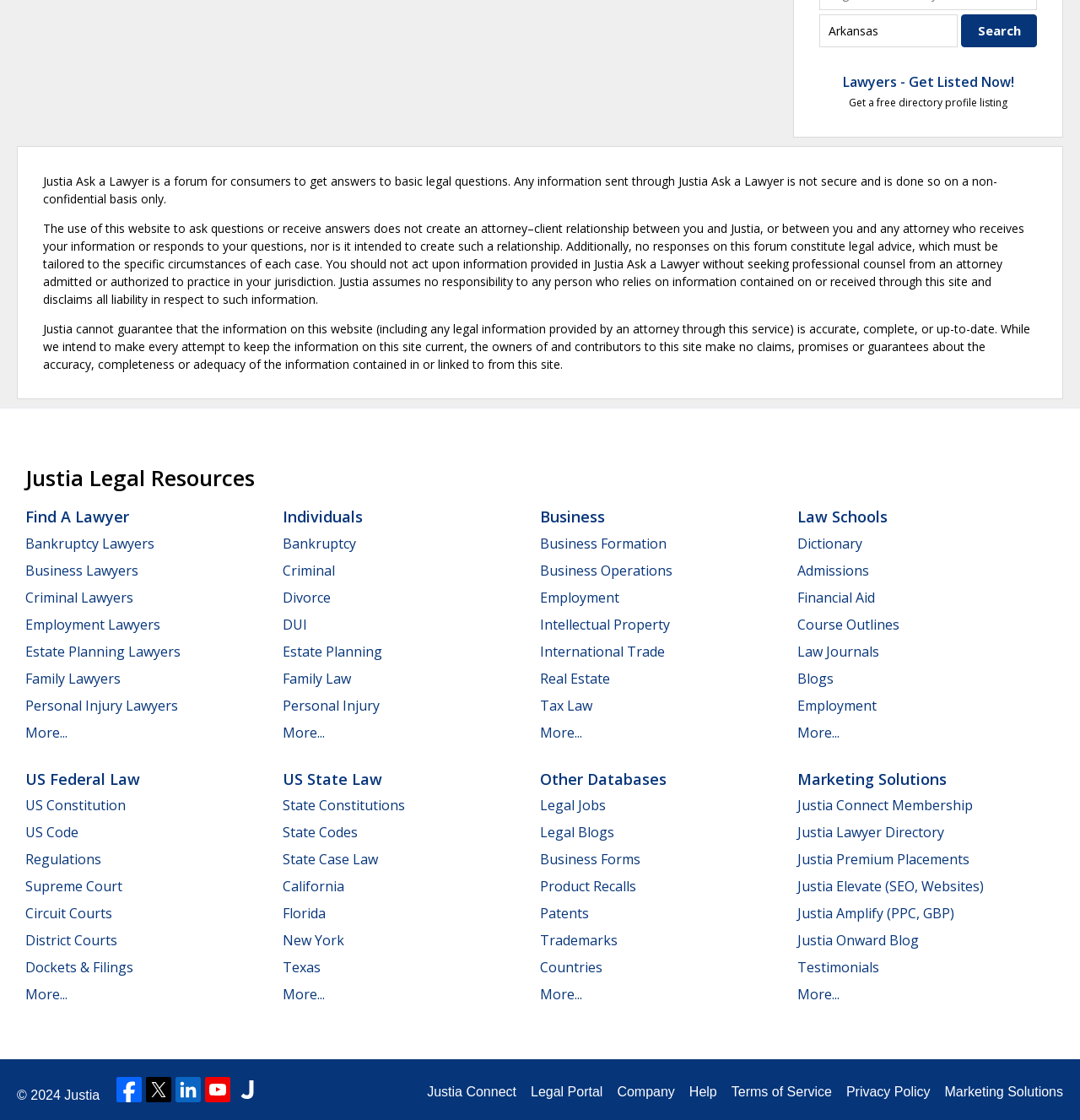Please identify the bounding box coordinates of the area I need to click to accomplish the following instruction: "Learn about US Federal Law".

[0.023, 0.686, 0.13, 0.704]